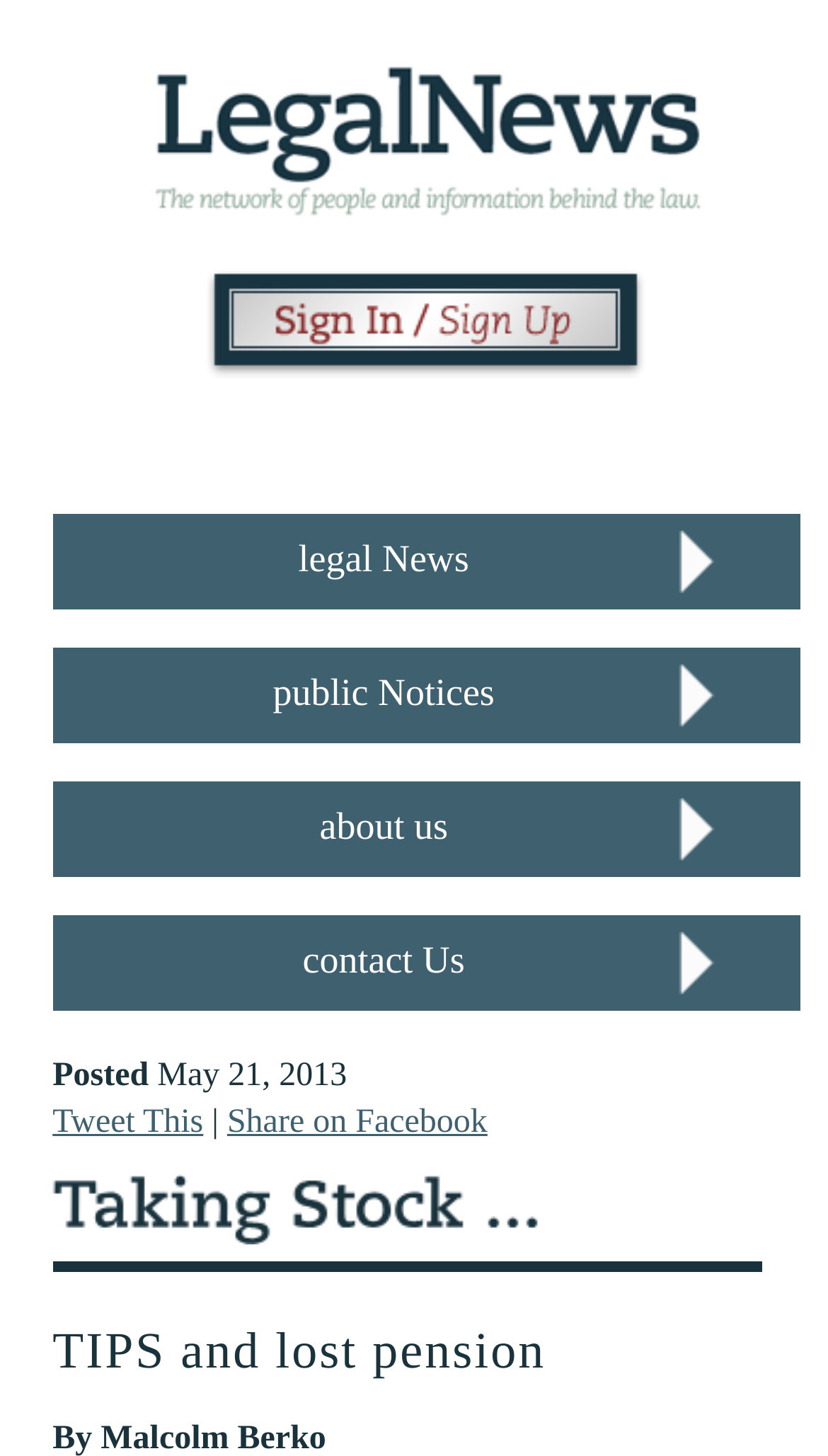What are the sharing options available?
Please use the image to provide an in-depth answer to the question.

The sharing options available on this webpage are Tweet and Facebook, which can be inferred from the presence of links with the text 'Tweet This' and 'Share on Facebook'.